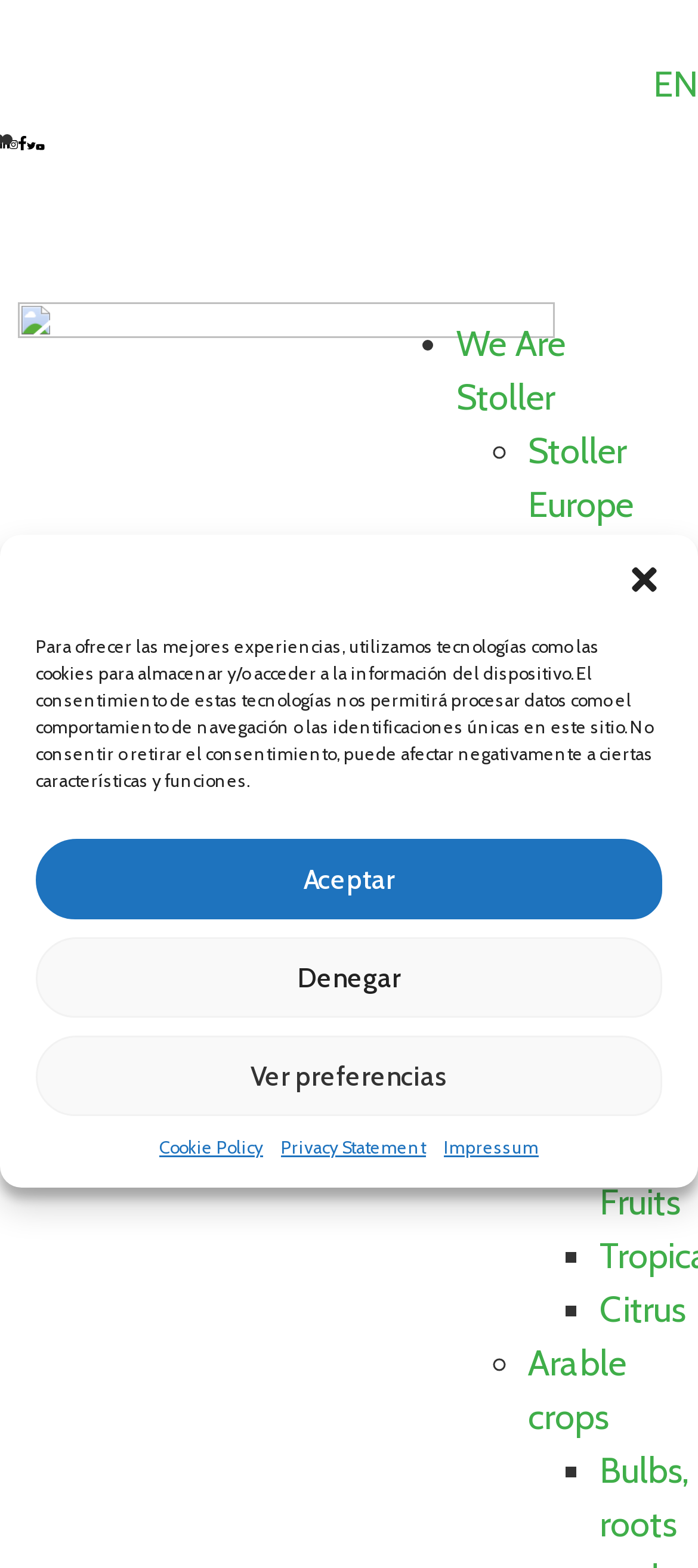Using the details in the image, give a detailed response to the question below:
What type of crops does the company deal with?

I determined the type of crops by looking at the links in the webpage, specifically the links 'Crops', 'Orchards', 'Shell fruits', 'Pome fruits', 'Stone Fruits', 'Citrus', and 'Arable crops', which suggest that the company deals with various types of crops.